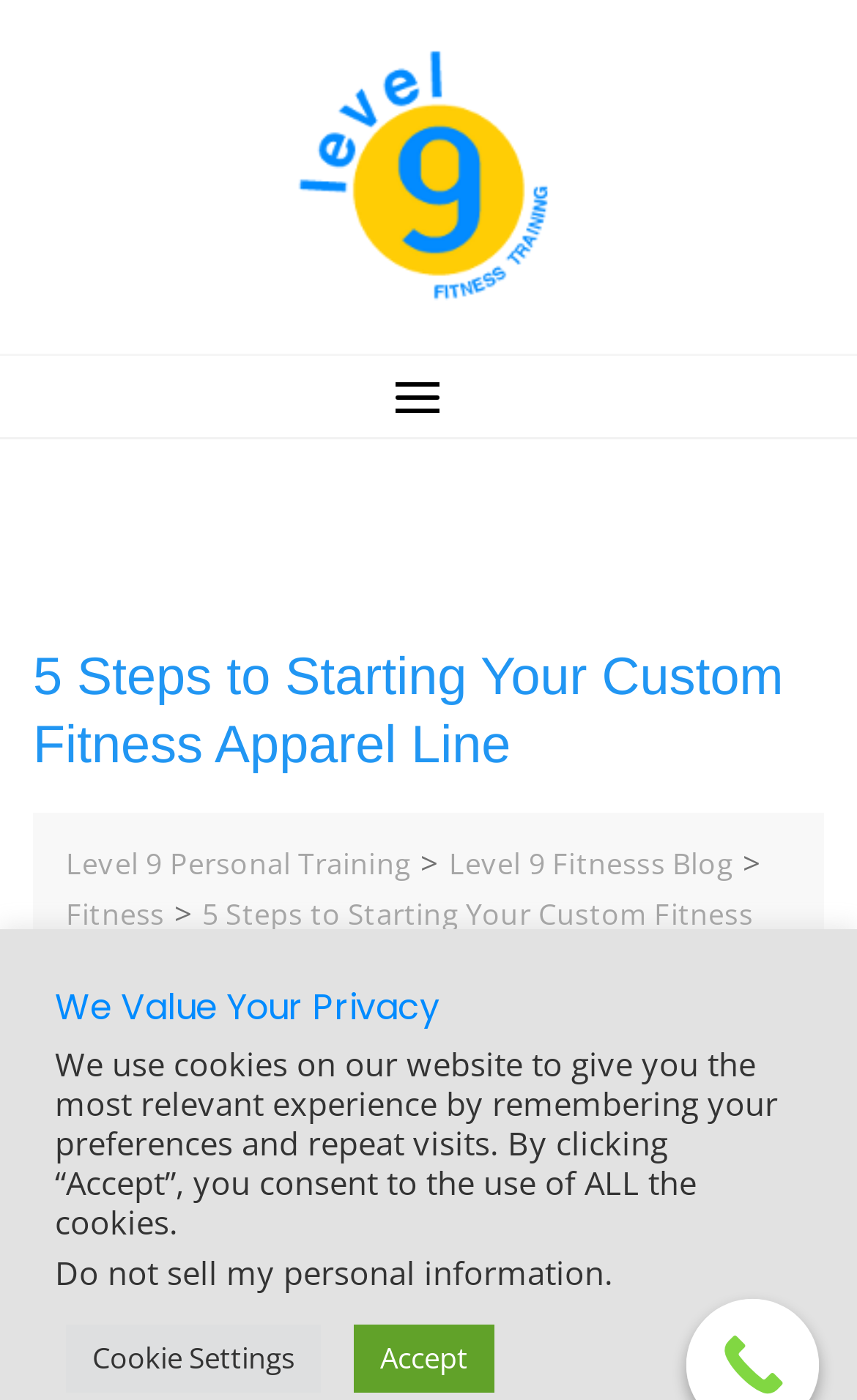Identify and provide the text of the main header on the webpage.

5 Steps to Starting Your Custom Fitness Apparel Line